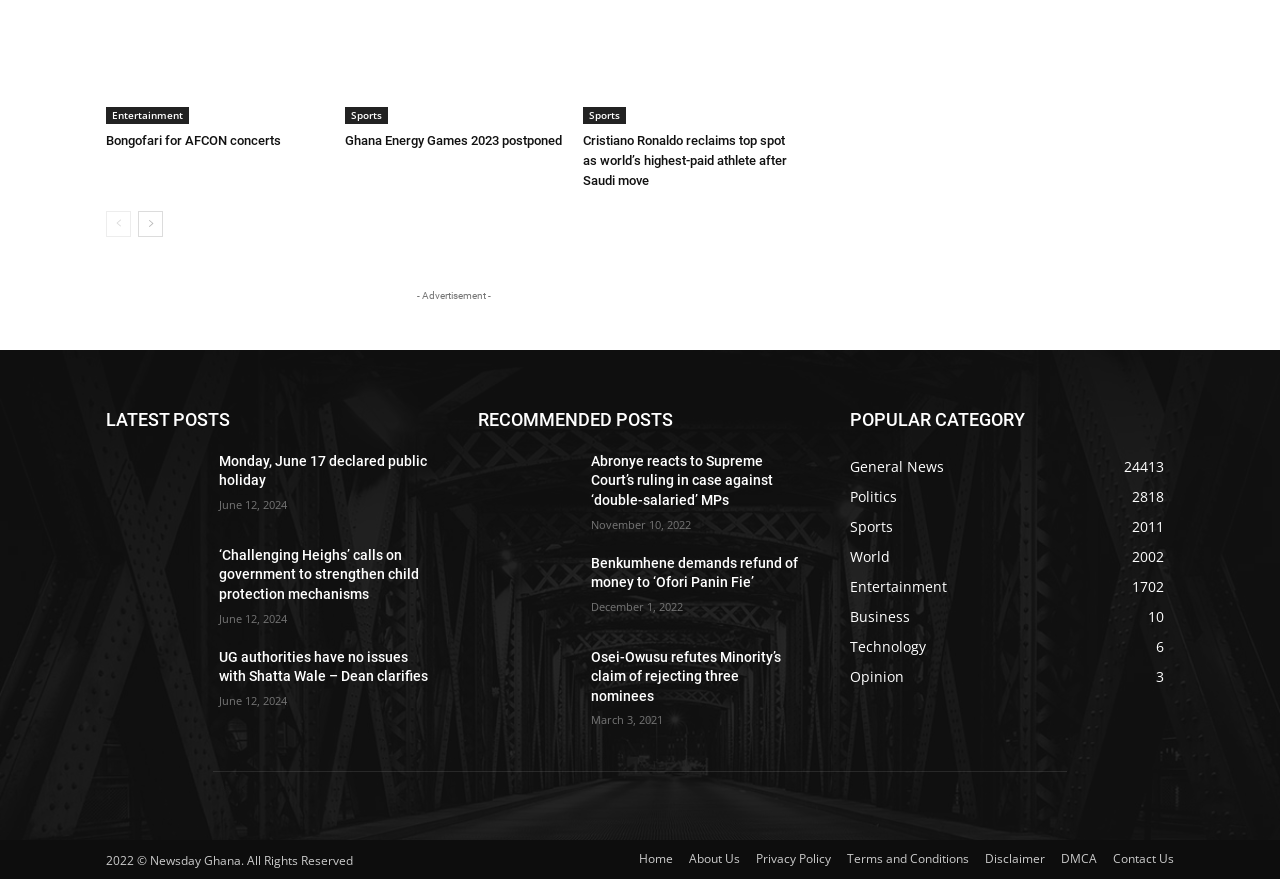Identify the bounding box coordinates for the region of the element that should be clicked to carry out the instruction: "Check out RECOMMENDED POSTS". The bounding box coordinates should be four float numbers between 0 and 1, i.e., [left, top, right, bottom].

[0.373, 0.459, 0.627, 0.496]